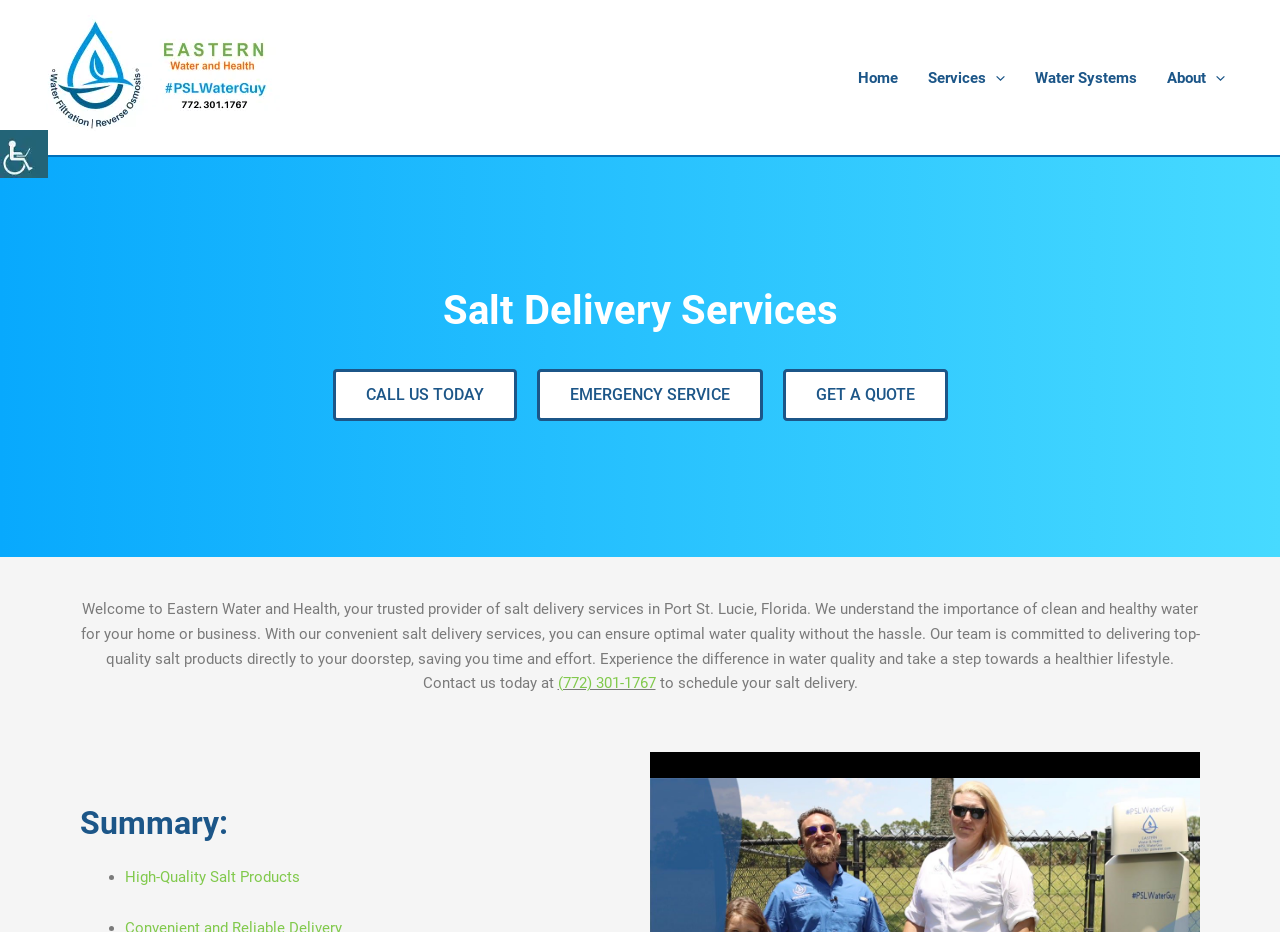Locate the bounding box coordinates for the element described below: "CALL US TODAY". The coordinates must be four float values between 0 and 1, formatted as [left, top, right, bottom].

[0.26, 0.396, 0.404, 0.452]